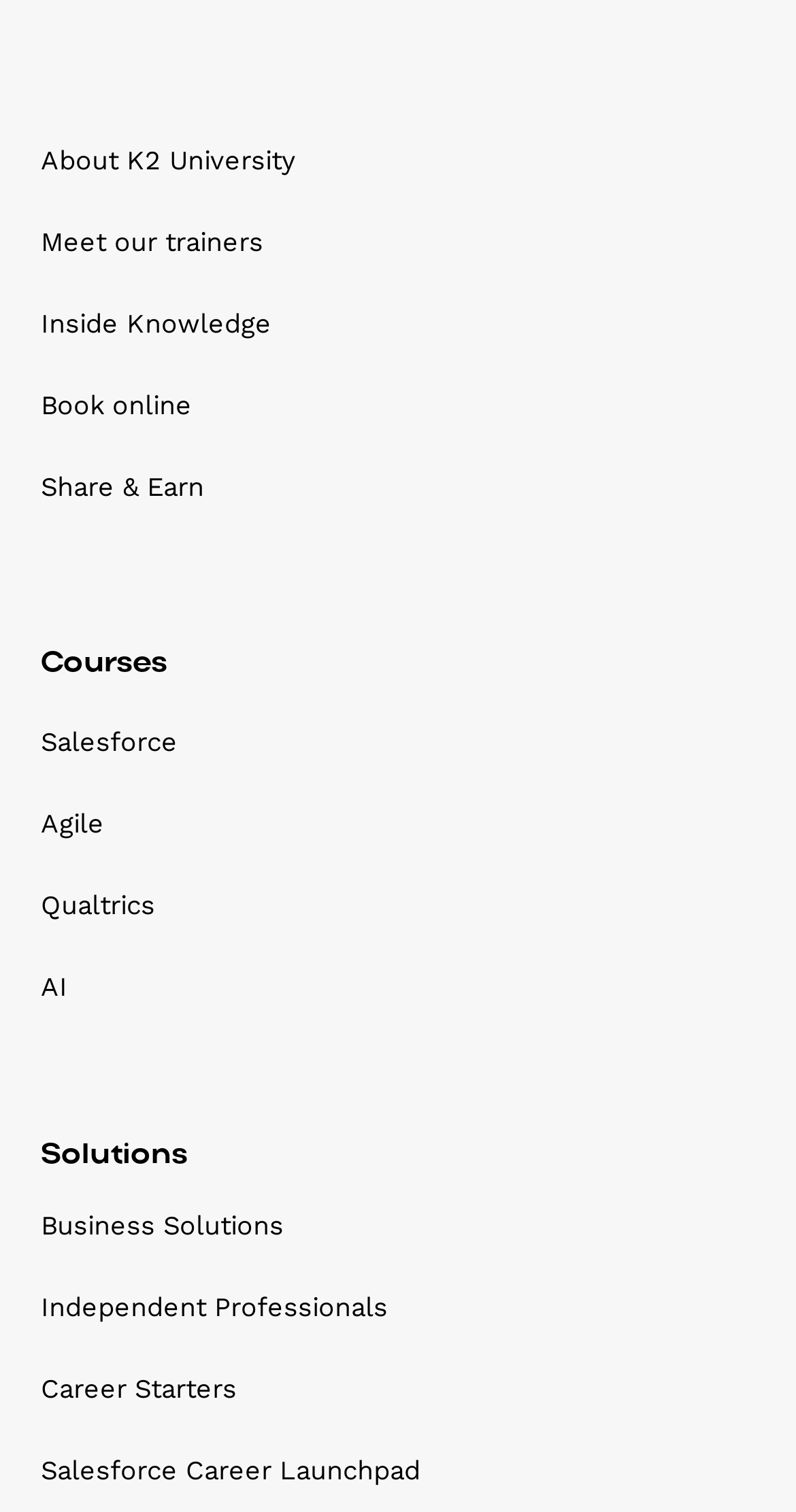Specify the bounding box coordinates (top-left x, top-left y, bottom-right x, bottom-right y) of the UI element in the screenshot that matches this description: Business Solutions

[0.051, 0.797, 0.949, 0.824]